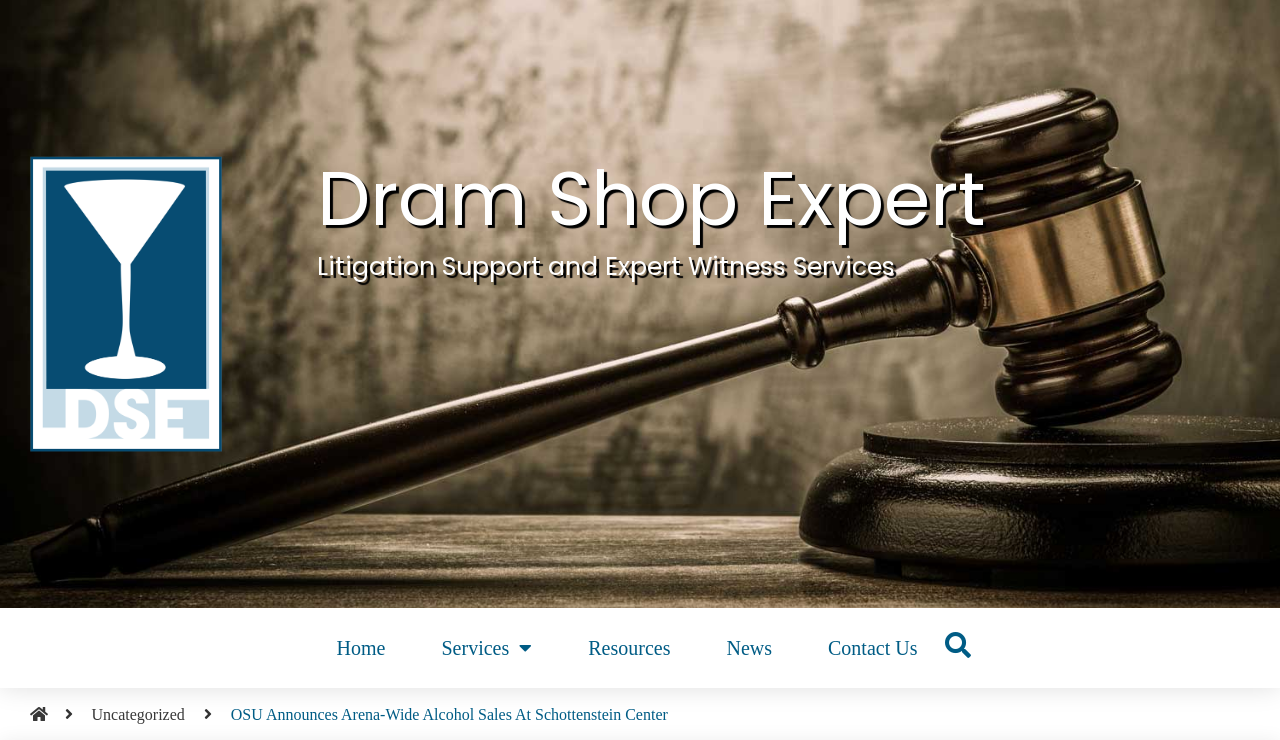Find the bounding box of the UI element described as follows: "Contact Us".

[0.625, 0.842, 0.739, 0.909]